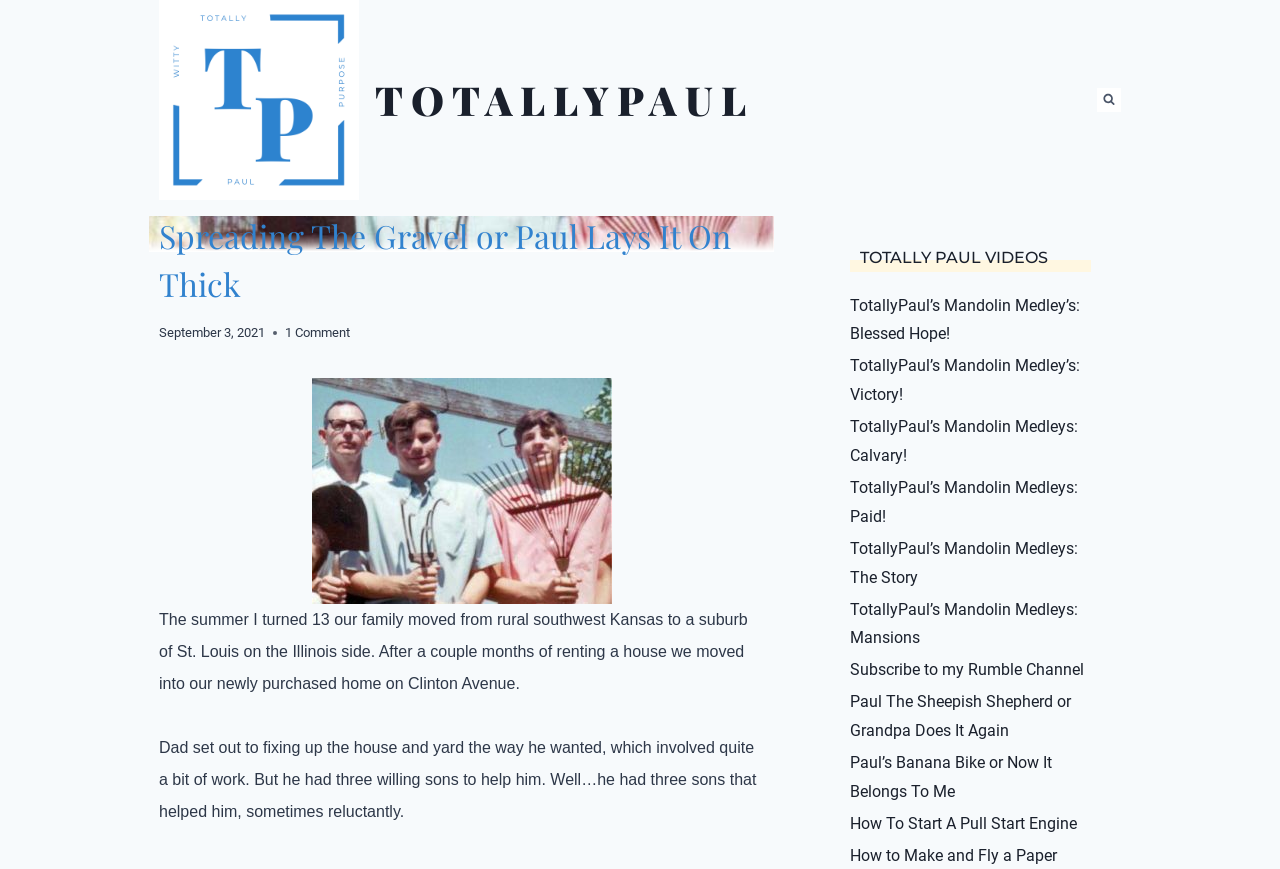What is the name of the website?
Using the image, provide a detailed and thorough answer to the question.

The name of the website can be determined by looking at the top-left corner of the webpage, where the link 'TotallyPaul TOTALLYPAUL' is located, indicating that the website is named TotallyPaul.